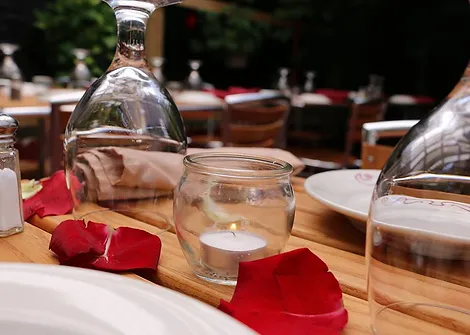What type of glasses are in the foreground?
Using the image as a reference, deliver a detailed and thorough answer to the question.

The image shows several crystal-clear wine glasses standing upright in the foreground, their stems glistening softly in the light, indicating that they are wine glasses.